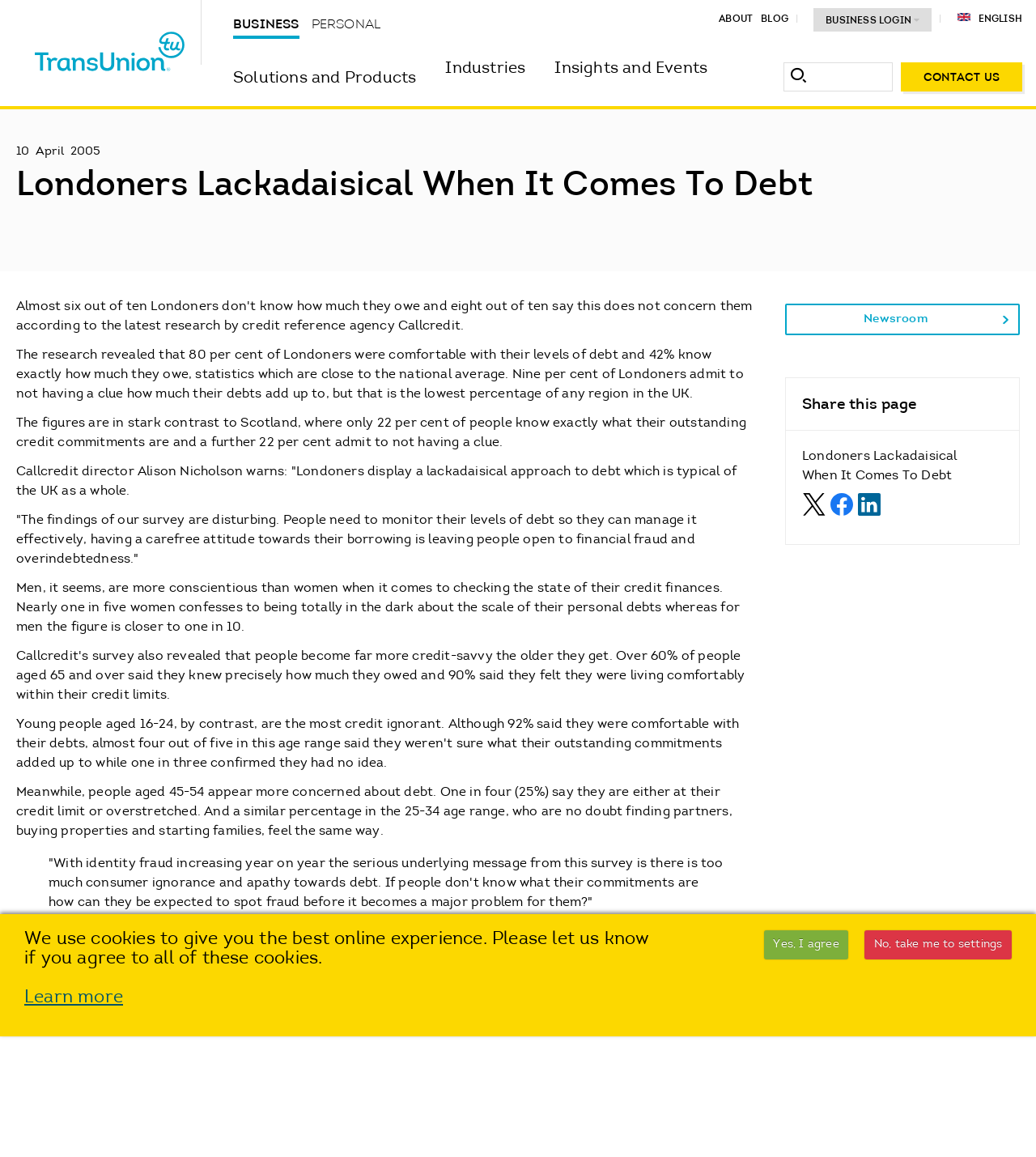Generate the text content of the main headline of the webpage.

Londoners Lackadaisical When It Comes To Debt